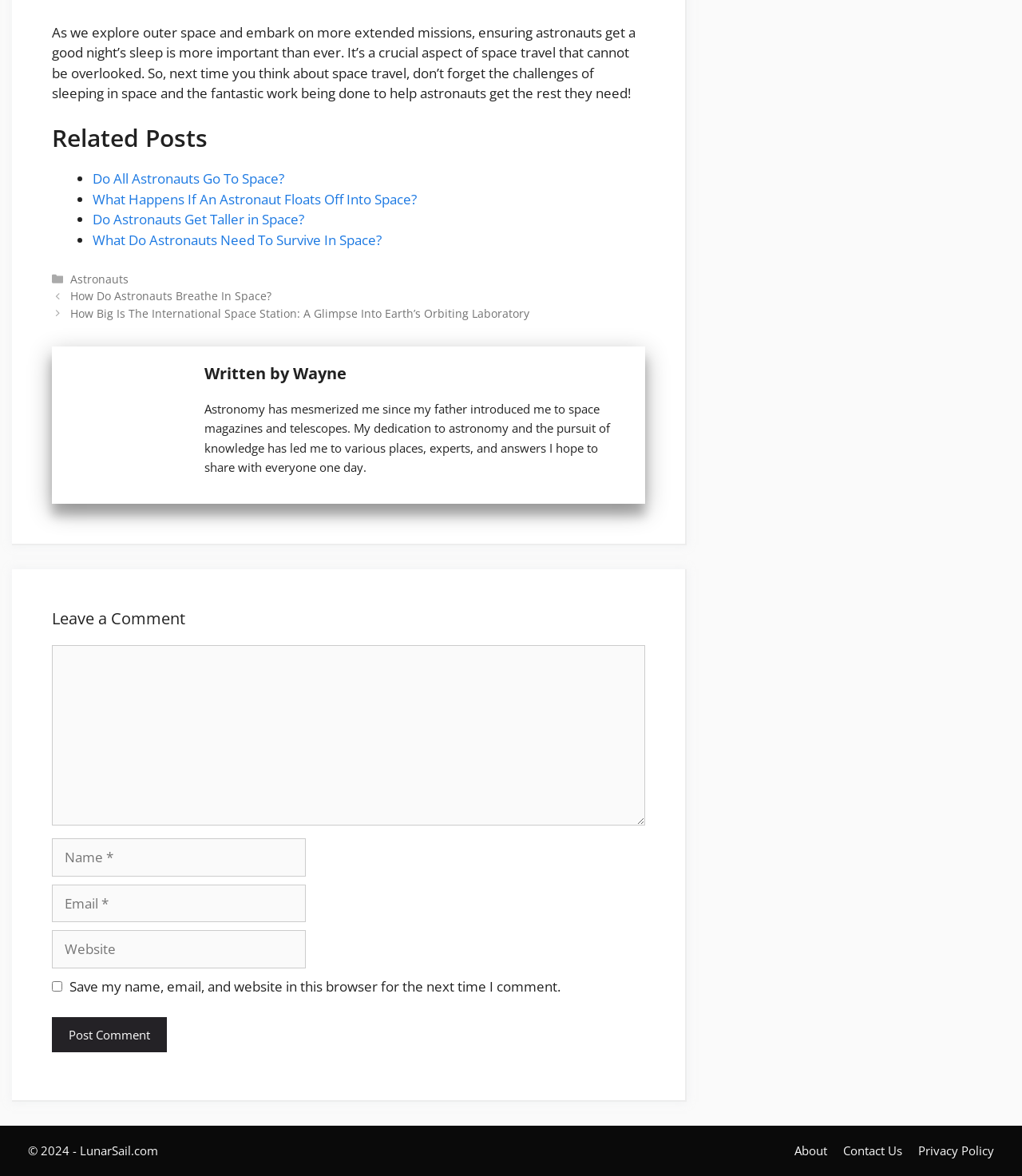Please specify the bounding box coordinates of the clickable section necessary to execute the following command: "Click on 'Do All Astronauts Go To Space?'".

[0.091, 0.144, 0.278, 0.16]